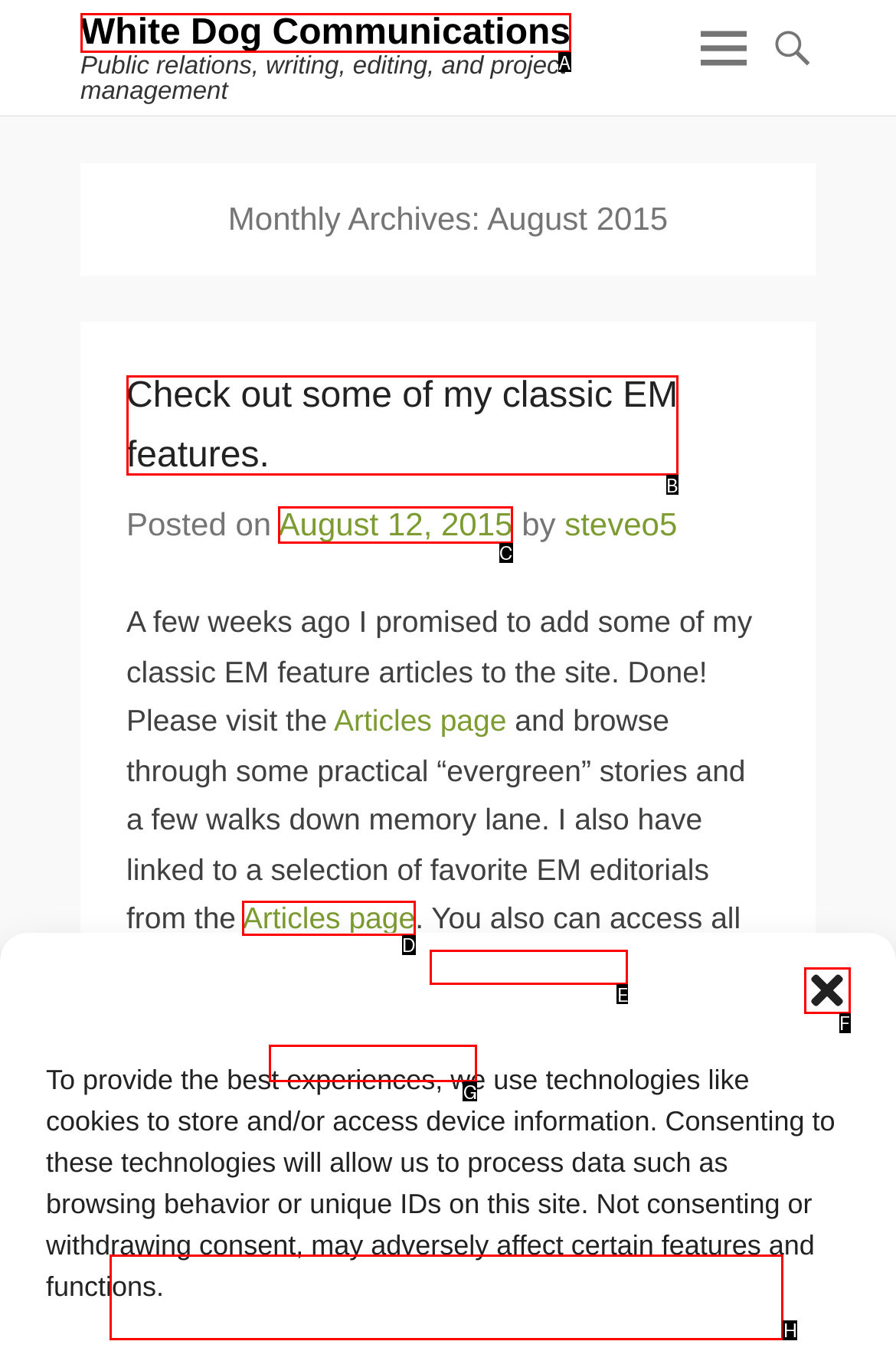Point out the UI element to be clicked for this instruction: visit White Dog Communications. Provide the answer as the letter of the chosen element.

A